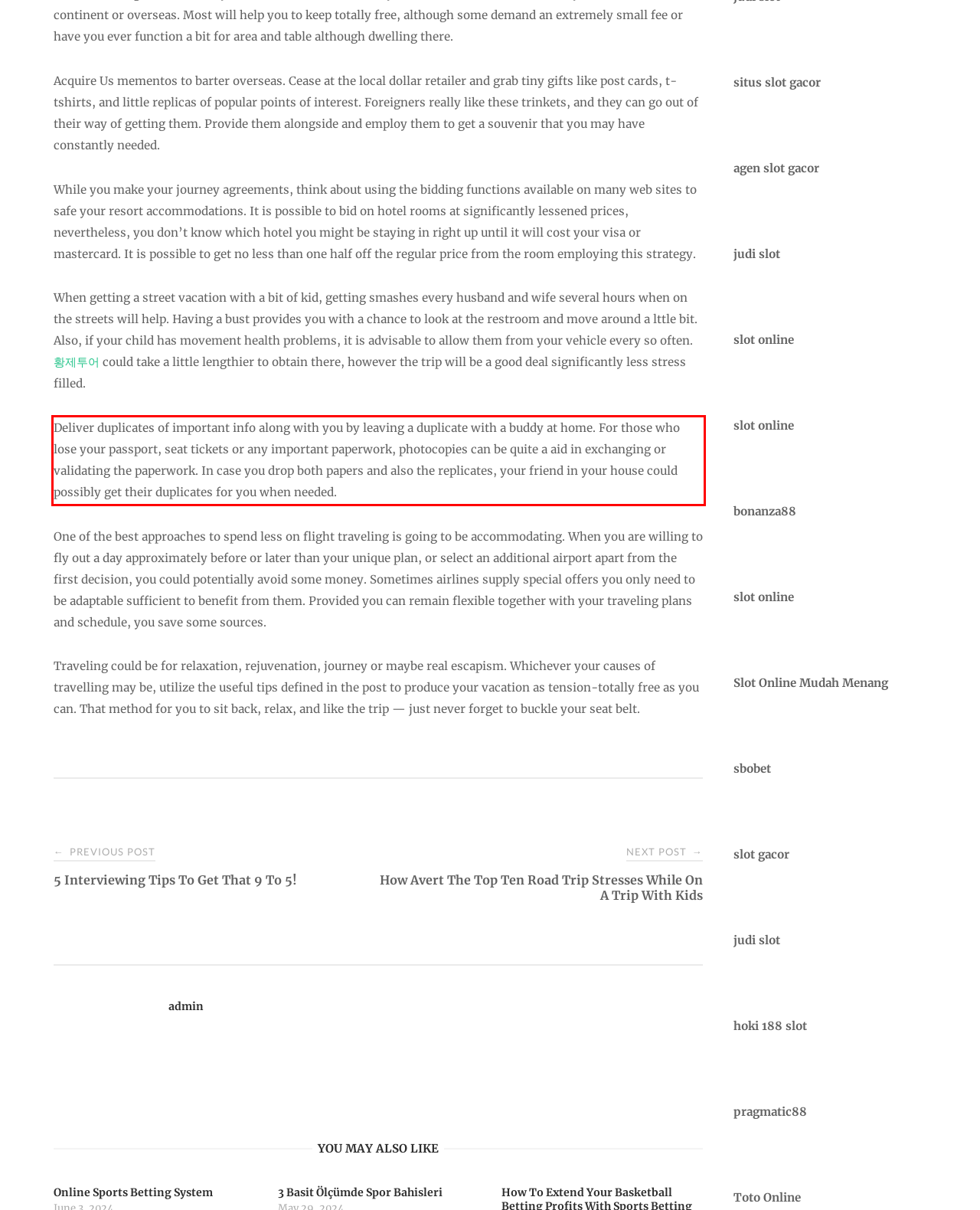Using the webpage screenshot, recognize and capture the text within the red bounding box.

Deliver duplicates of important info along with you by leaving a duplicate with a buddy at home. For those who lose your passport, seat tickets or any important paperwork, photocopies can be quite a aid in exchanging or validating the paperwork. In case you drop both papers and also the replicates, your friend in your house could possibly get their duplicates for you when needed.